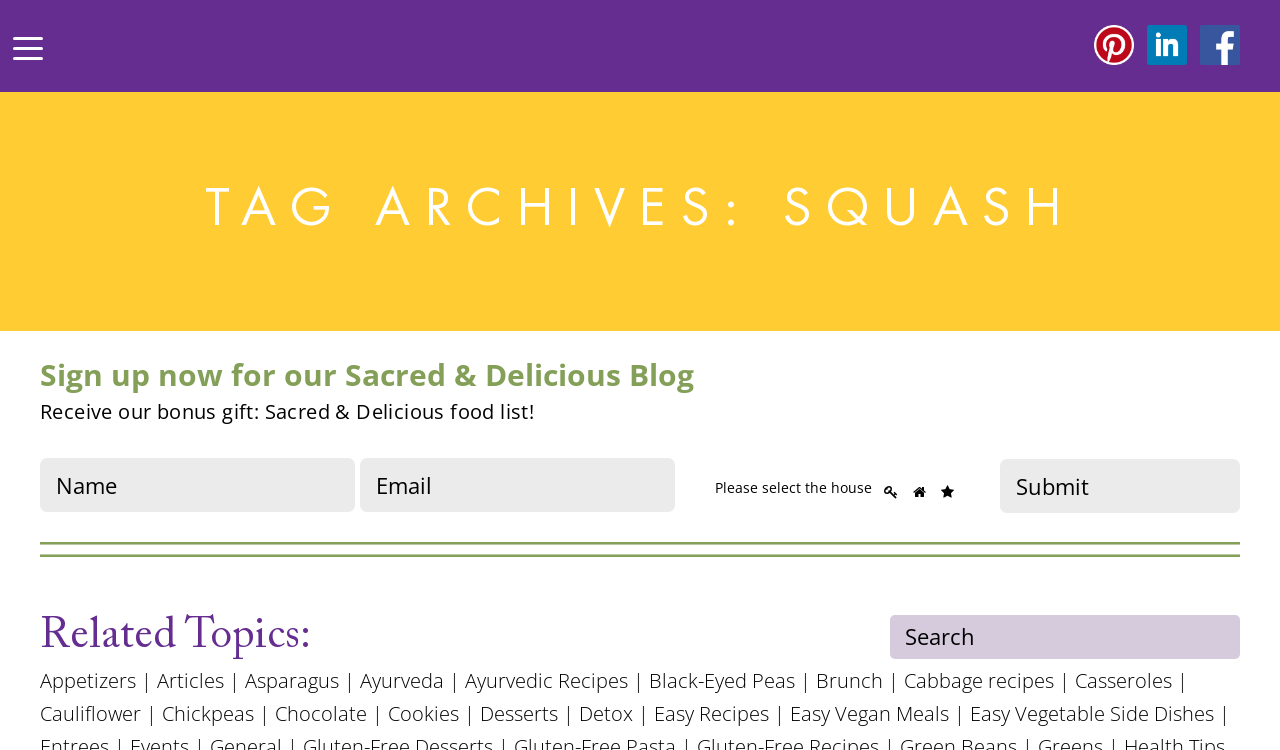Please locate the bounding box coordinates of the element that should be clicked to complete the given instruction: "Call 757.460.0260".

None